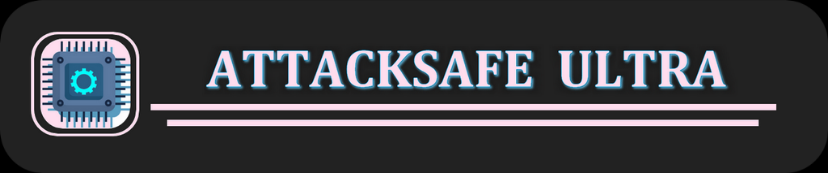Create a vivid and detailed description of the image.

The image features the logo for "ATTACKSAFE ULTRA," which is presented in a modern and tech-savvy design. The background is a sleek black, enhancing the visual impact of the logo. Central to the design is an icon that resembles a microchip, colored in shades of blue, signifying advanced technology and security. The bold text "ATTACKSAFE ULTRA" is displayed prominently in a clean, contemporary font, with a vibrant blue gradient that adds depth and emphasis. A subtle pink horizontal line underscores the text, tying the color palette together and adding a touch of elegance to the overall presentation. This logo likely represents a software or platform focused on enhancing security in digital environments, particularly related to cryptocurrency and blockchain technologies.